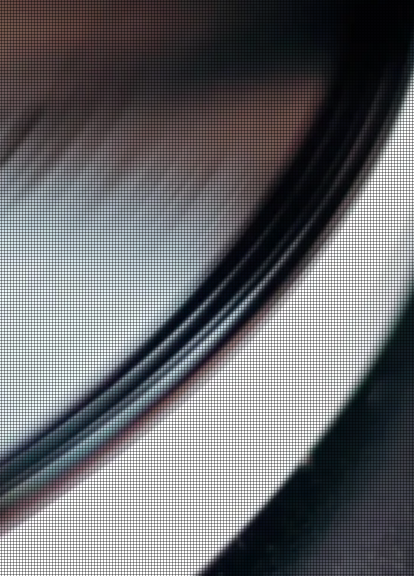Provide a comprehensive description of the image.

The image showcases a section of a home with a modern design, specifically focusing on a transformed Sudbury Cape. This renovation features an expanded kitchen and a newly designed entryway, illustrating a harmonious blend of traditional architectural elements with contemporary enhancements. The image captures the essence of elegant transformation, highlighting the sleek lines and inviting aesthetics that characterize the updated space. The overall ambiance reflects a thoughtful approach to design, where functionality meets style, exemplifying the appeal of modernized classic homes.